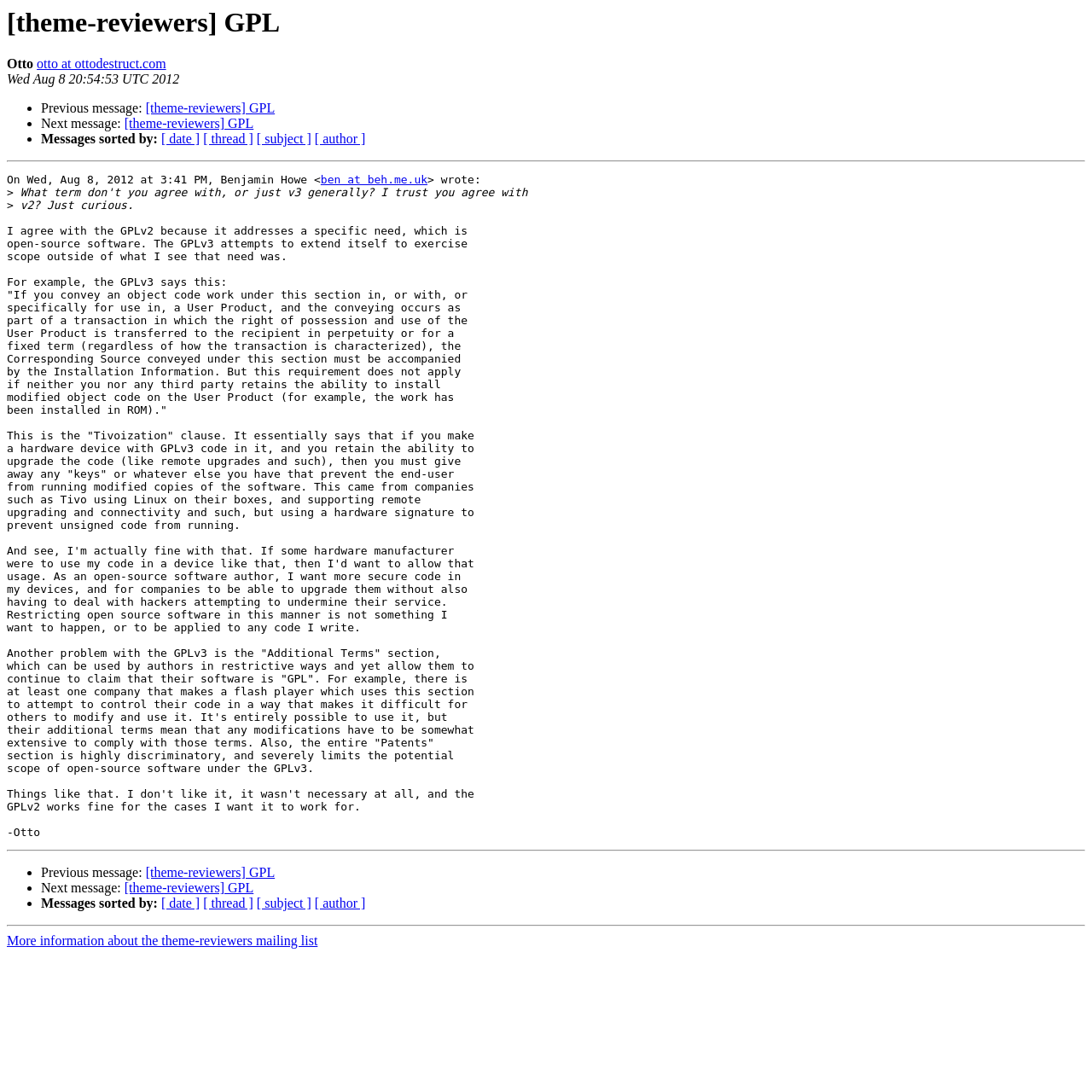Locate the bounding box coordinates of the region to be clicked to comply with the following instruction: "Click on the link to visit Otto's homepage". The coordinates must be four float numbers between 0 and 1, in the form [left, top, right, bottom].

[0.034, 0.052, 0.152, 0.065]